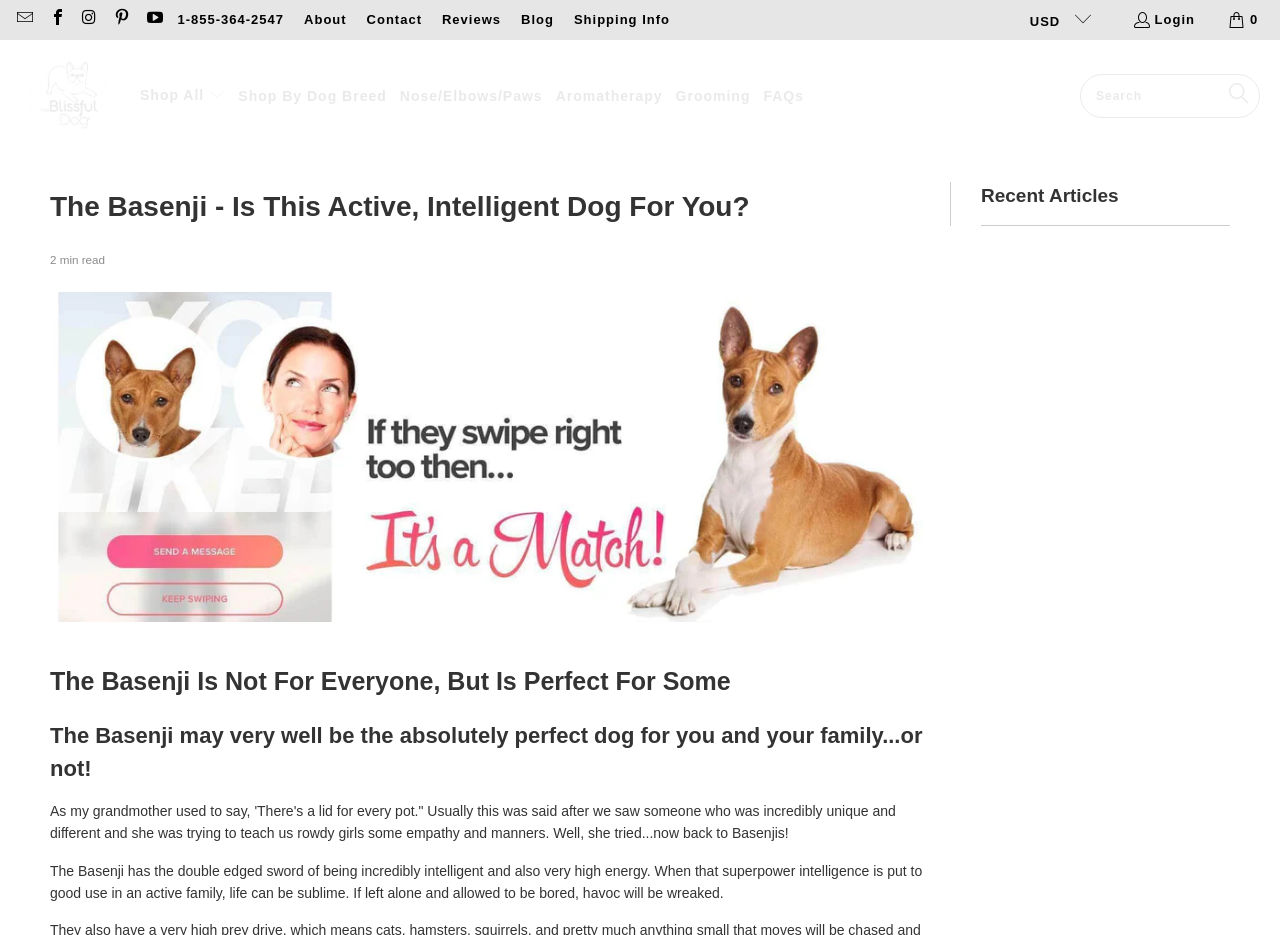Highlight the bounding box coordinates of the element that should be clicked to carry out the following instruction: "Call the phone number". The coordinates must be given as four float numbers ranging from 0 to 1, i.e., [left, top, right, bottom].

[0.139, 0.009, 0.222, 0.033]